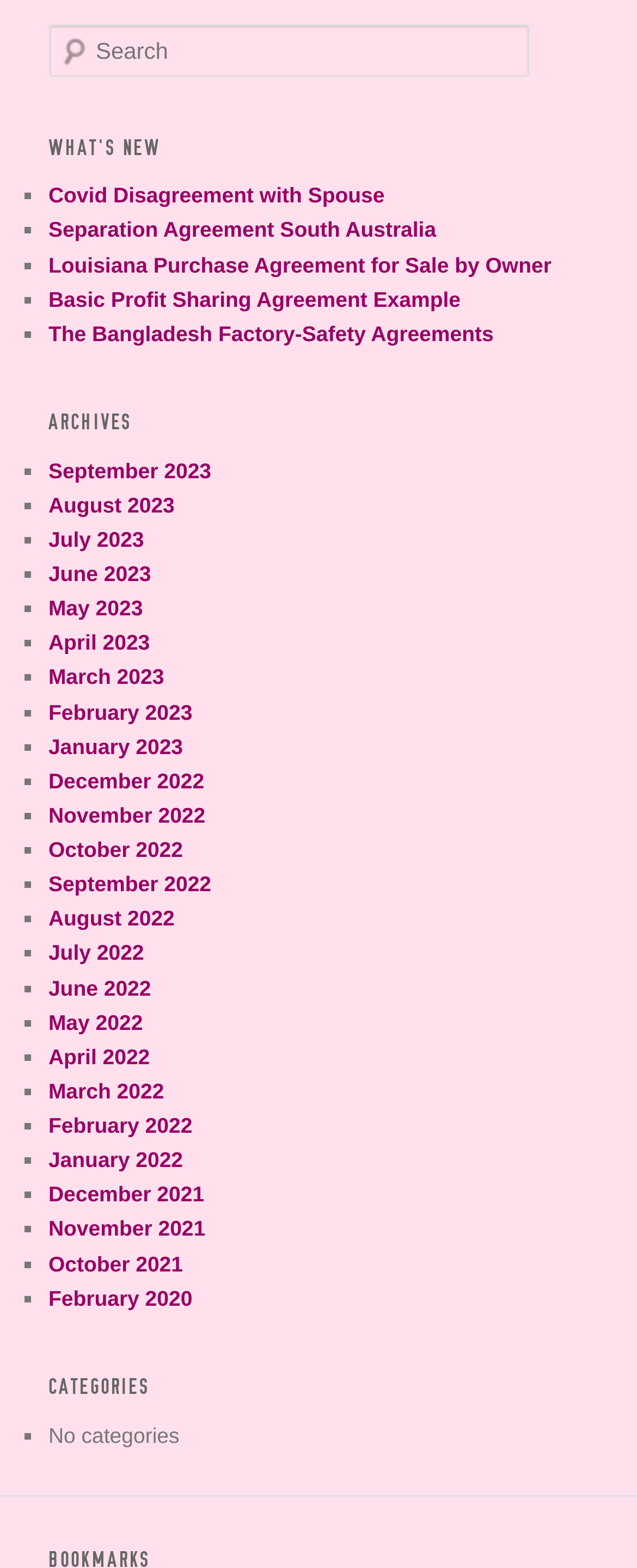Please mark the clickable region by giving the bounding box coordinates needed to complete this instruction: "Read about Covid Disagreement with Spouse".

[0.076, 0.117, 0.604, 0.133]